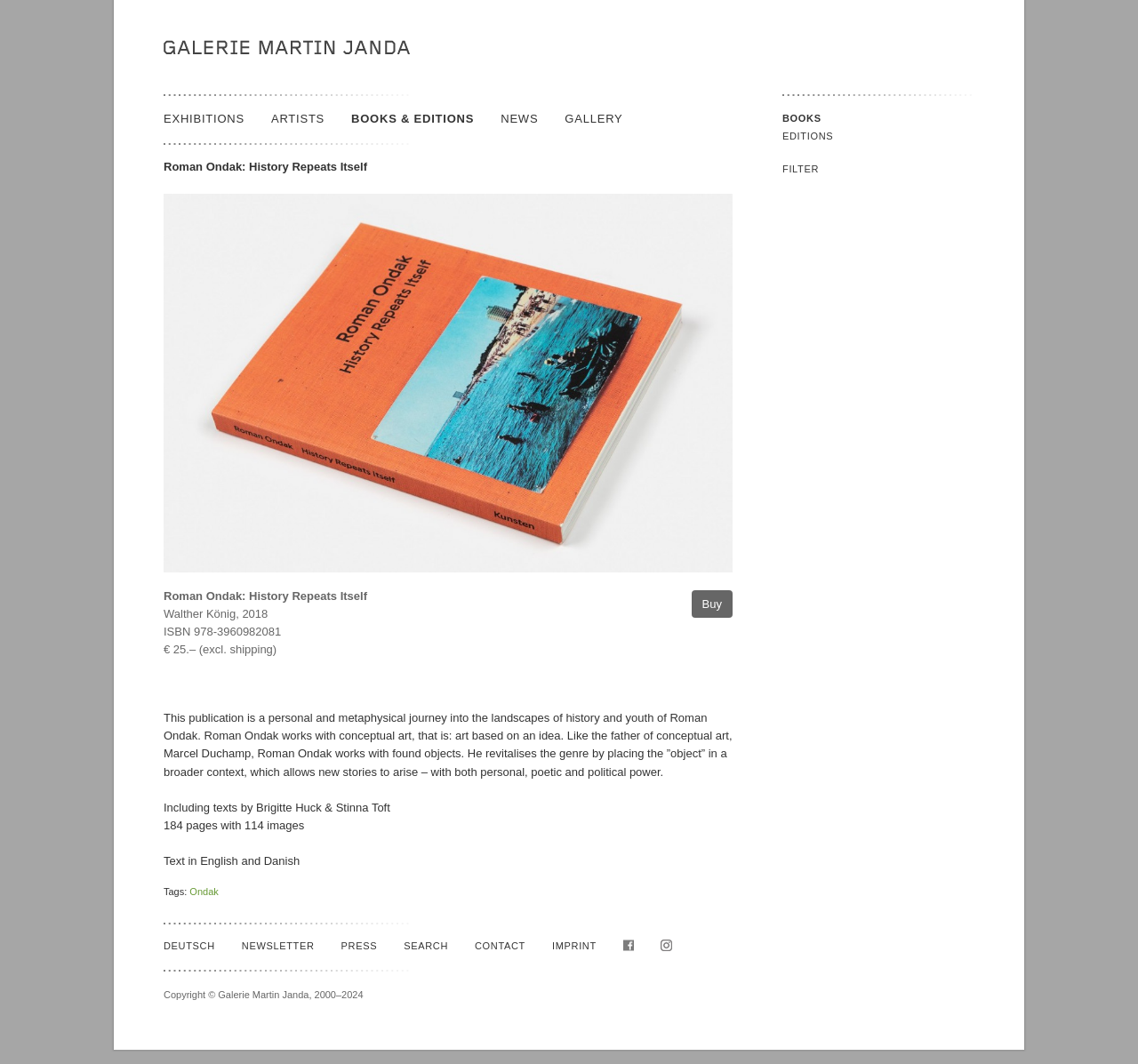Please specify the bounding box coordinates of the clickable section necessary to execute the following command: "Click on the 'EXHIBITIONS' link".

[0.144, 0.089, 0.215, 0.134]